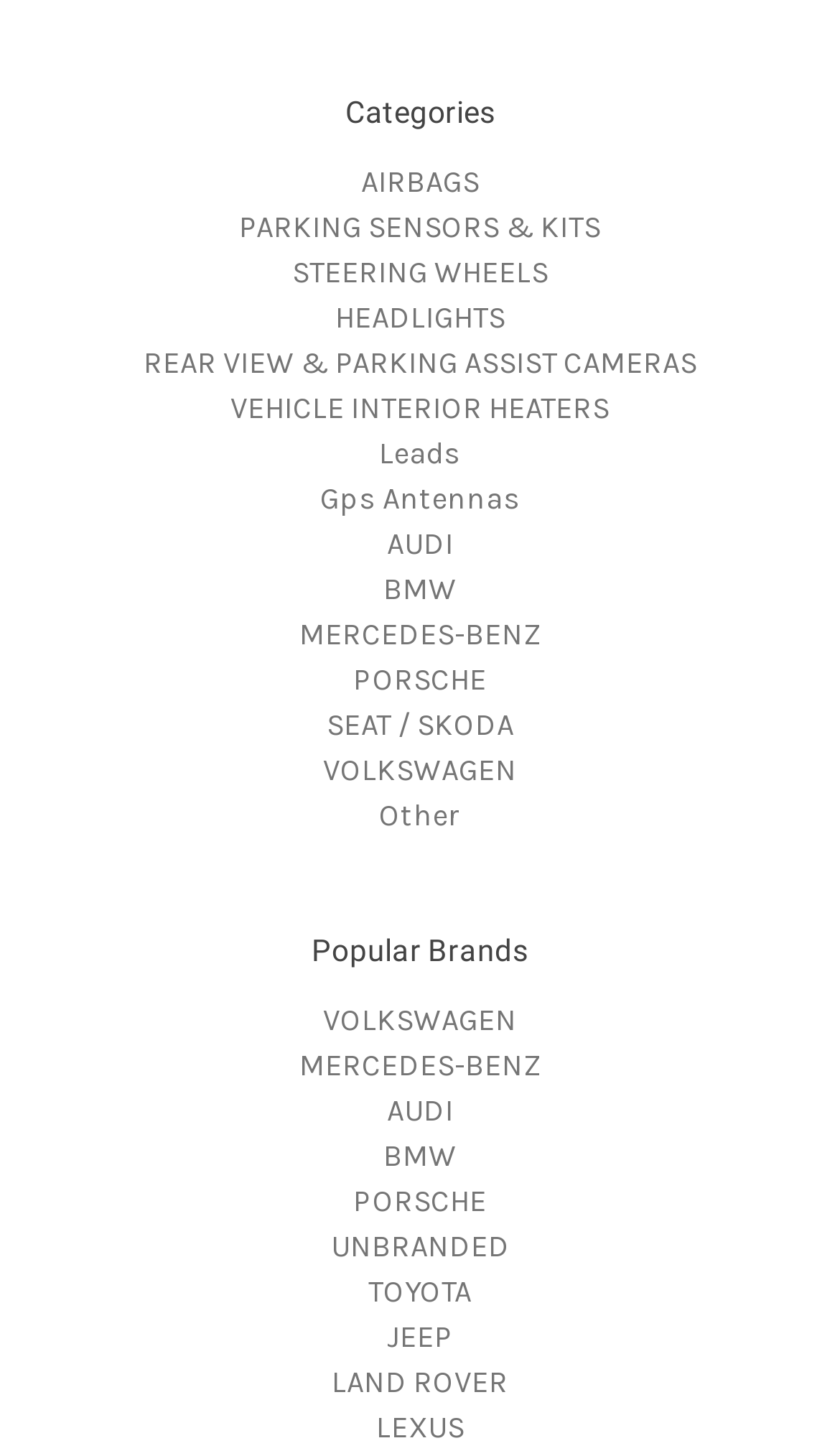Please identify the bounding box coordinates of the element I should click to complete this instruction: 'Browse VOLKSWAGEN brand page'. The coordinates should be given as four float numbers between 0 and 1, like this: [left, top, right, bottom].

[0.385, 0.688, 0.615, 0.713]